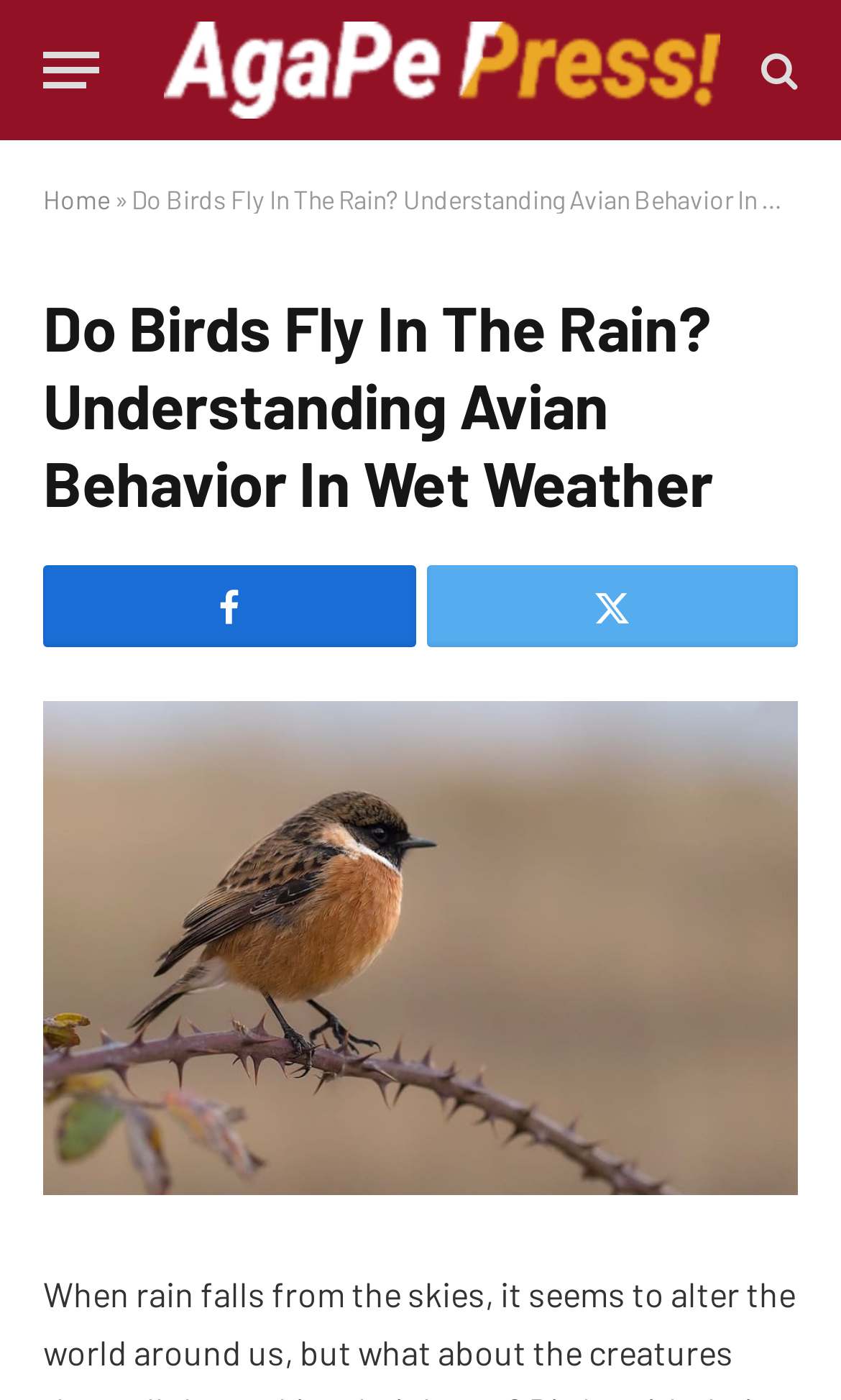Please find the bounding box coordinates in the format (top-left x, top-left y, bottom-right x, bottom-right y) for the given element description. Ensure the coordinates are floating point numbers between 0 and 1. Description: Facebook

[0.051, 0.404, 0.494, 0.463]